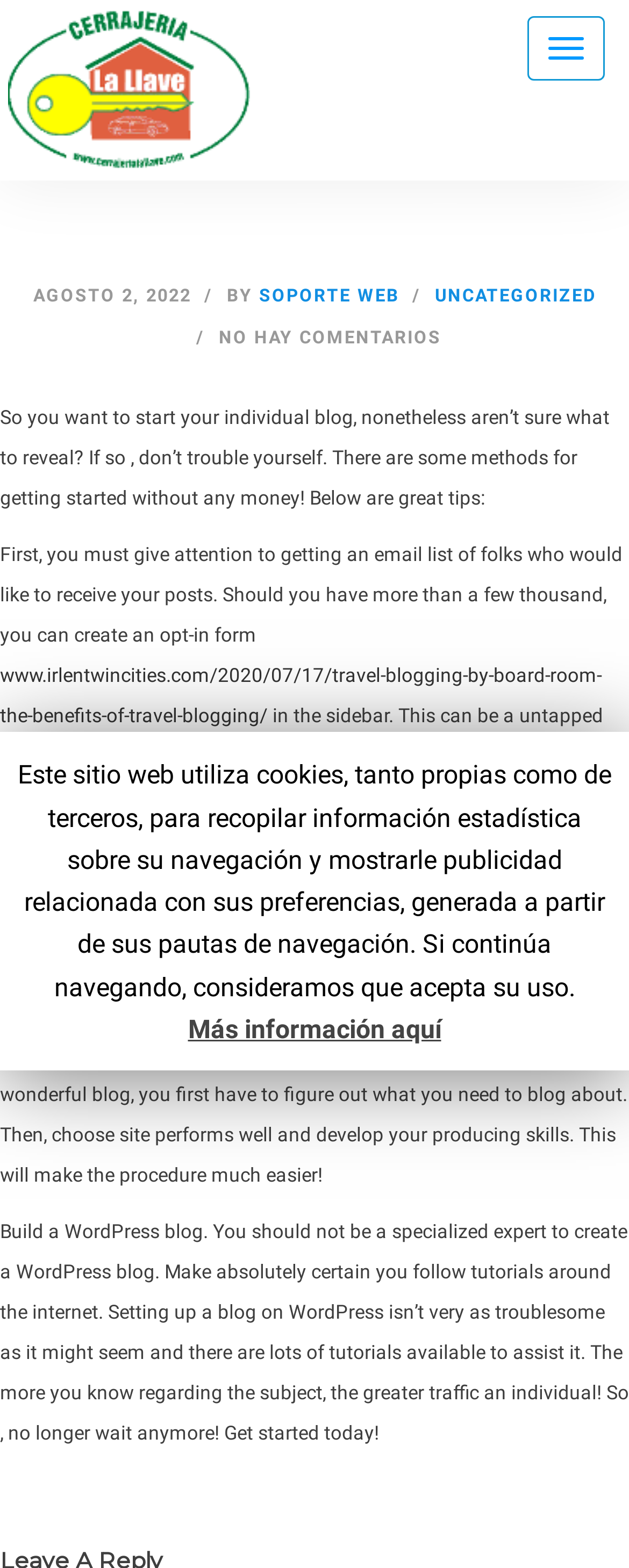Locate the UI element described by www.irlentwincities.com/2020/07/17/travel-blogging-by-board-room-the-benefits-of-travel-blogging/ and provide its bounding box coordinates. Use the format (top-left x, top-left y, bottom-right x, bottom-right y) with all values as floating point numbers between 0 and 1.

[0.0, 0.424, 0.956, 0.464]